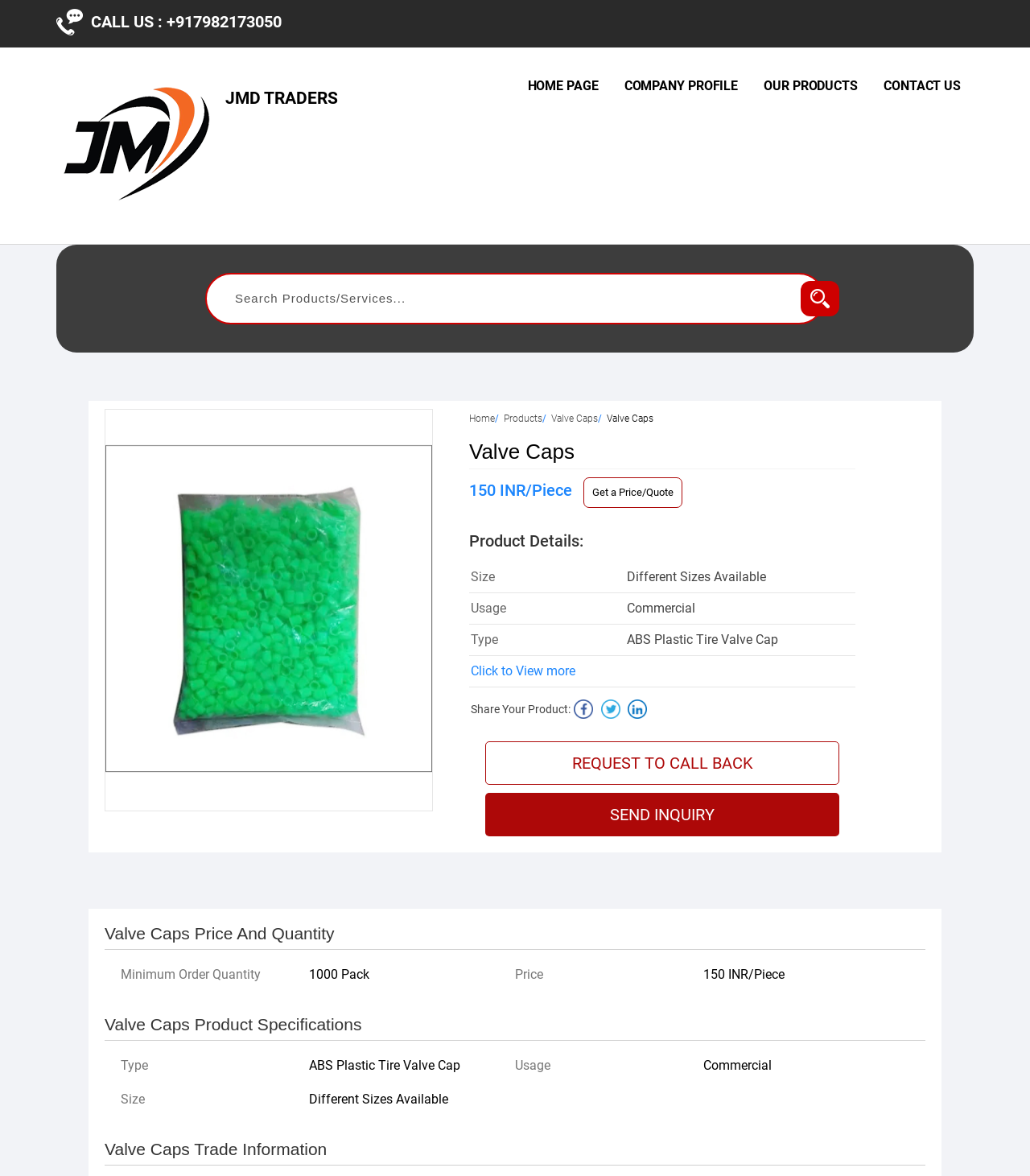Provide the bounding box coordinates, formatted as (top-left x, top-left y, bottom-right x, bottom-right y), with all values being floating point numbers between 0 and 1. Identify the bounding box of the UI element that matches the description: Get a Price/Quote

[0.566, 0.406, 0.662, 0.432]